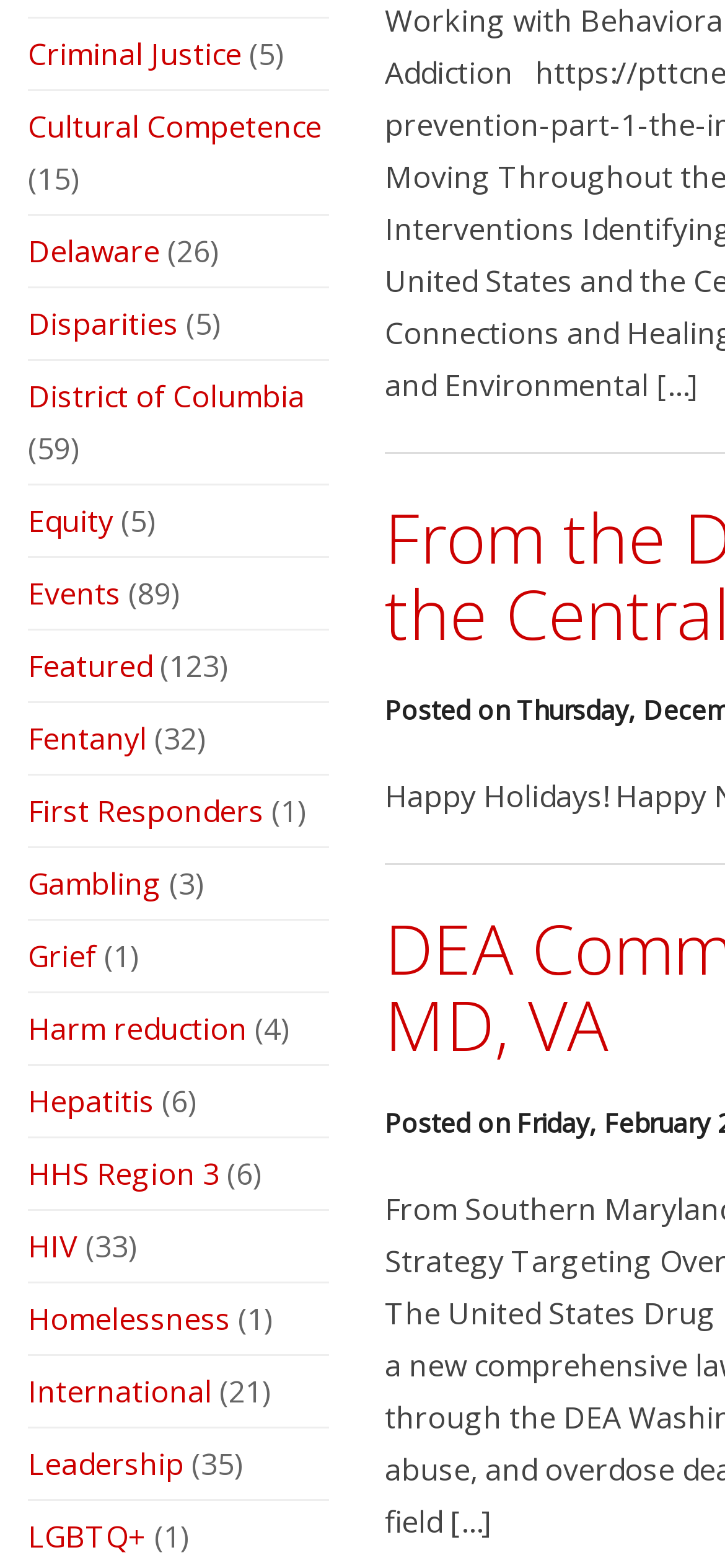Determine the bounding box coordinates for the element that should be clicked to follow this instruction: "Click on Criminal Justice". The coordinates should be given as four float numbers between 0 and 1, in the format [left, top, right, bottom].

[0.038, 0.021, 0.333, 0.047]